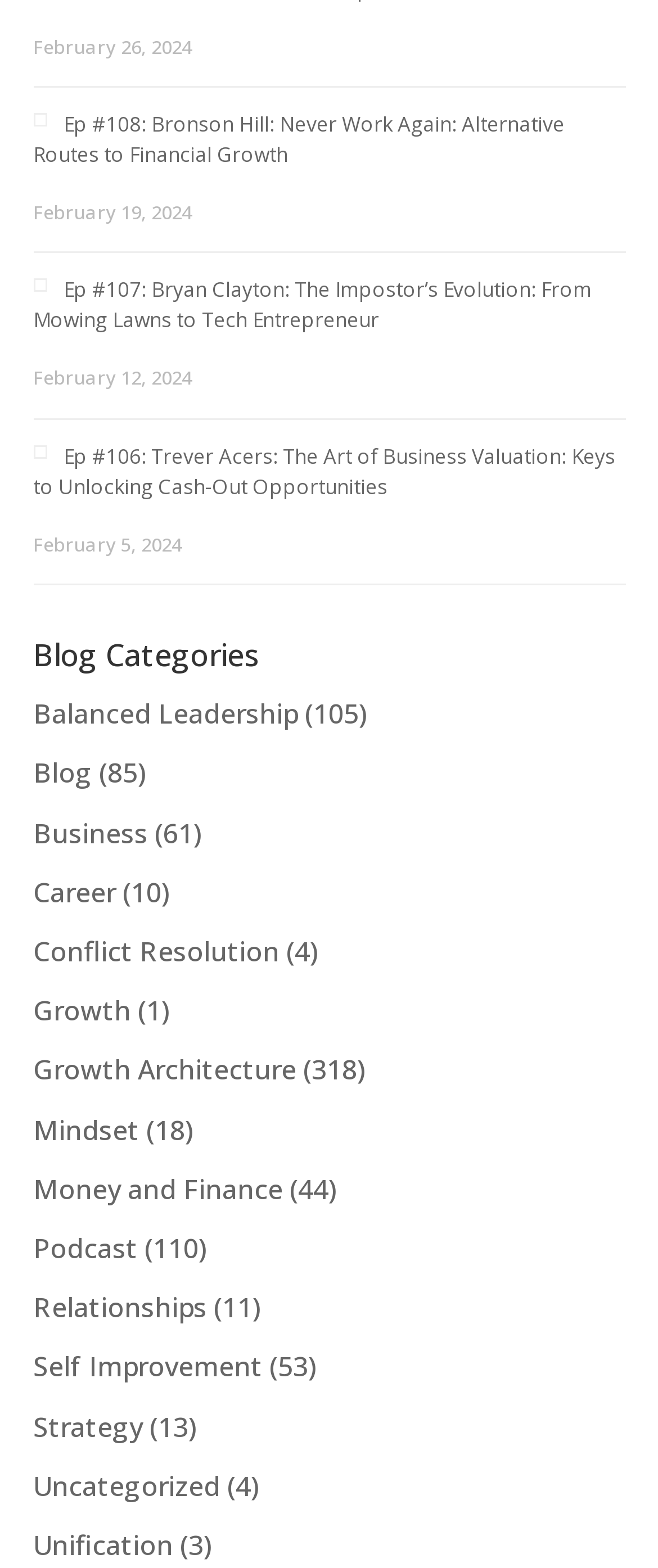How many episodes are listed on this page?
Please provide a comprehensive and detailed answer to the question.

I counted the number of episode headings on the page, which are 'Ep #108: Bronson Hill: Never Work Again: Alternative Routes to Financial Growth', 'Ep #107: Bryan Clayton: The Impostor’s Evolution: From Mowing Lawns to Tech Entrepreneur', and 'Ep #106: Trever Acers: The Art of Business Valuation: Keys to Unlocking Cash-Out Opportunities'. There are 3 episode headings in total.